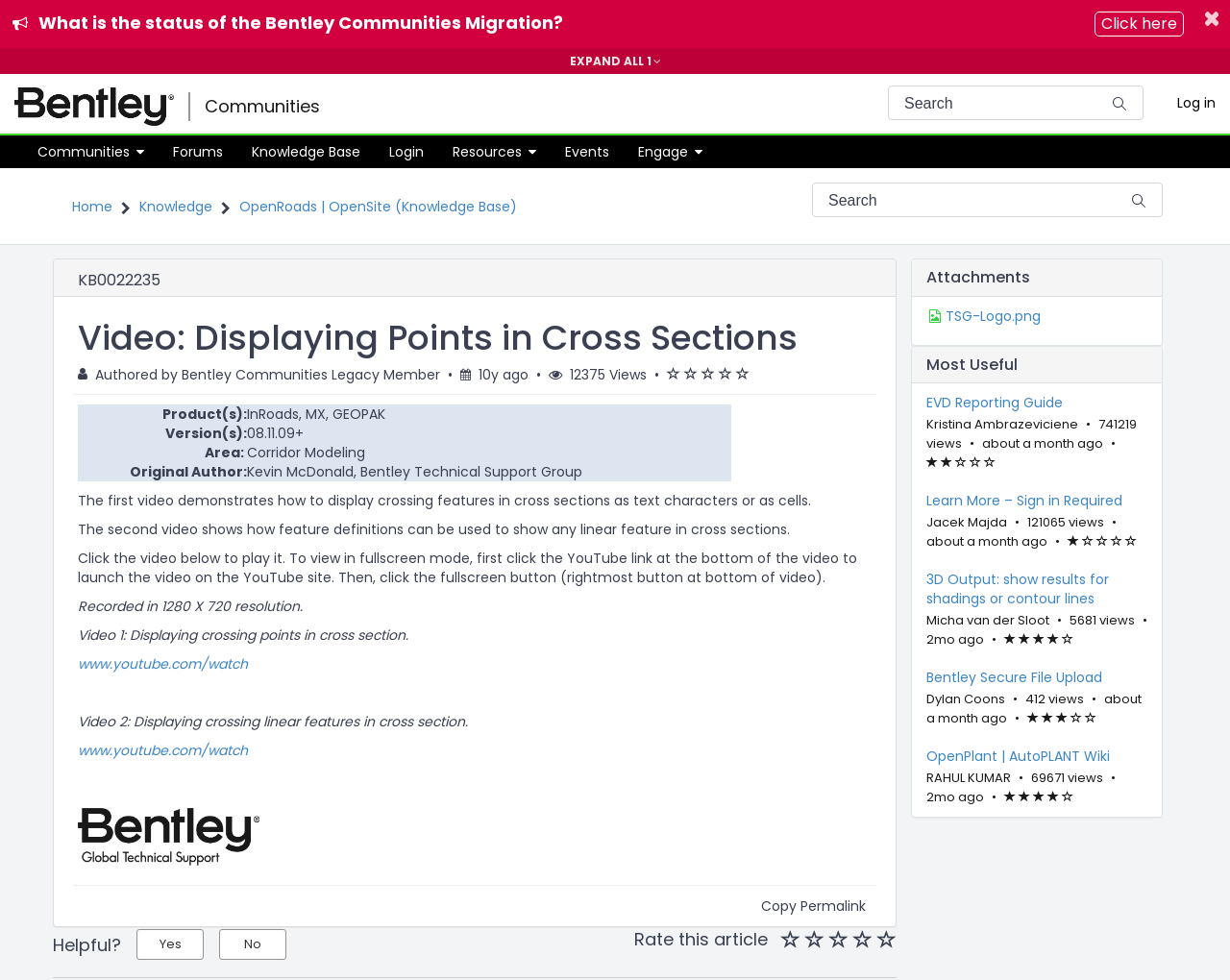How many views does the article have?
Using the image as a reference, give a one-word or short phrase answer.

12375